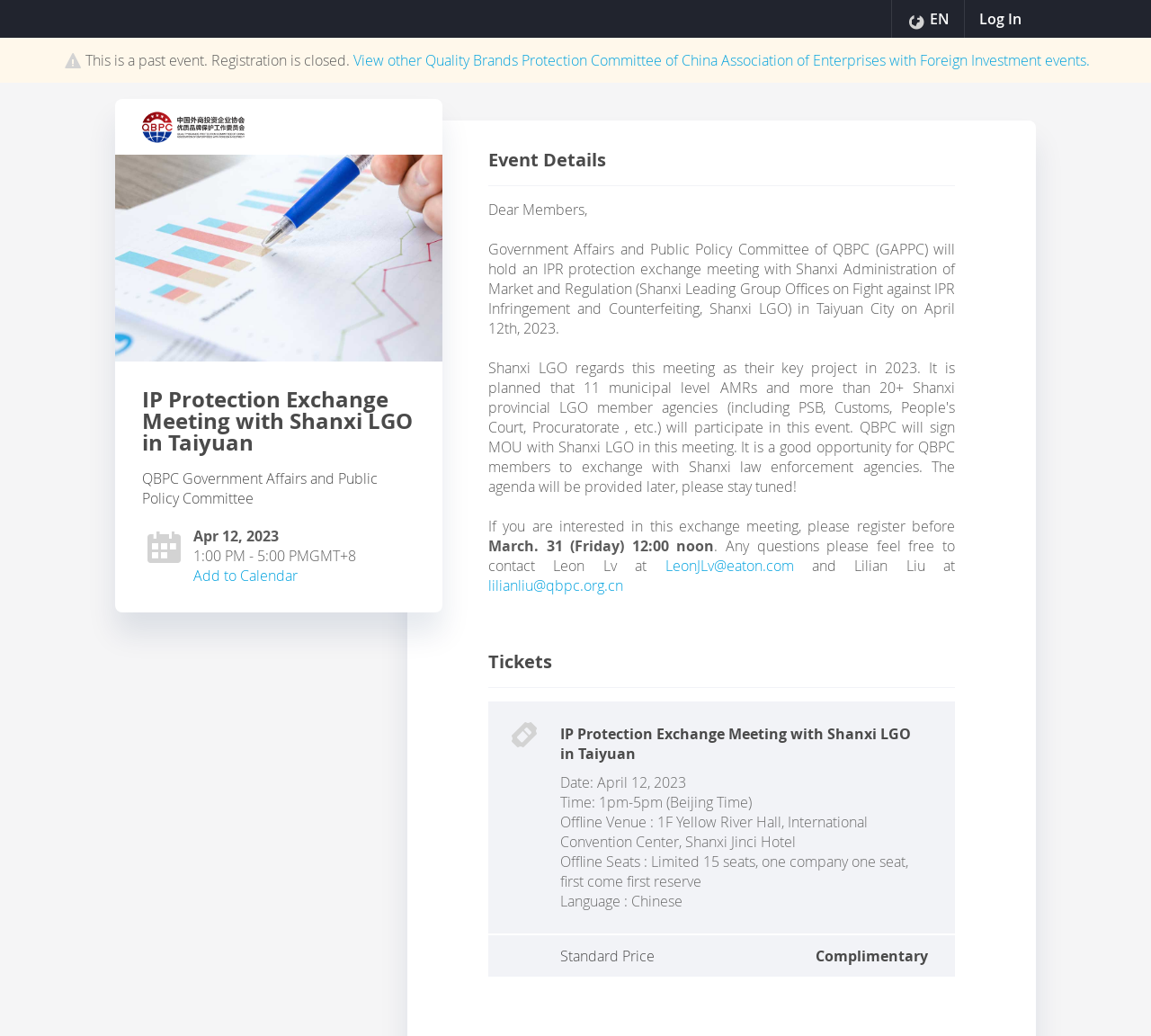Refer to the element description lilianliu@qbpc.org.cn and identify the corresponding bounding box in the screenshot. Format the coordinates as (top-left x, top-left y, bottom-right x, bottom-right y) with values in the range of 0 to 1.

[0.424, 0.556, 0.541, 0.575]